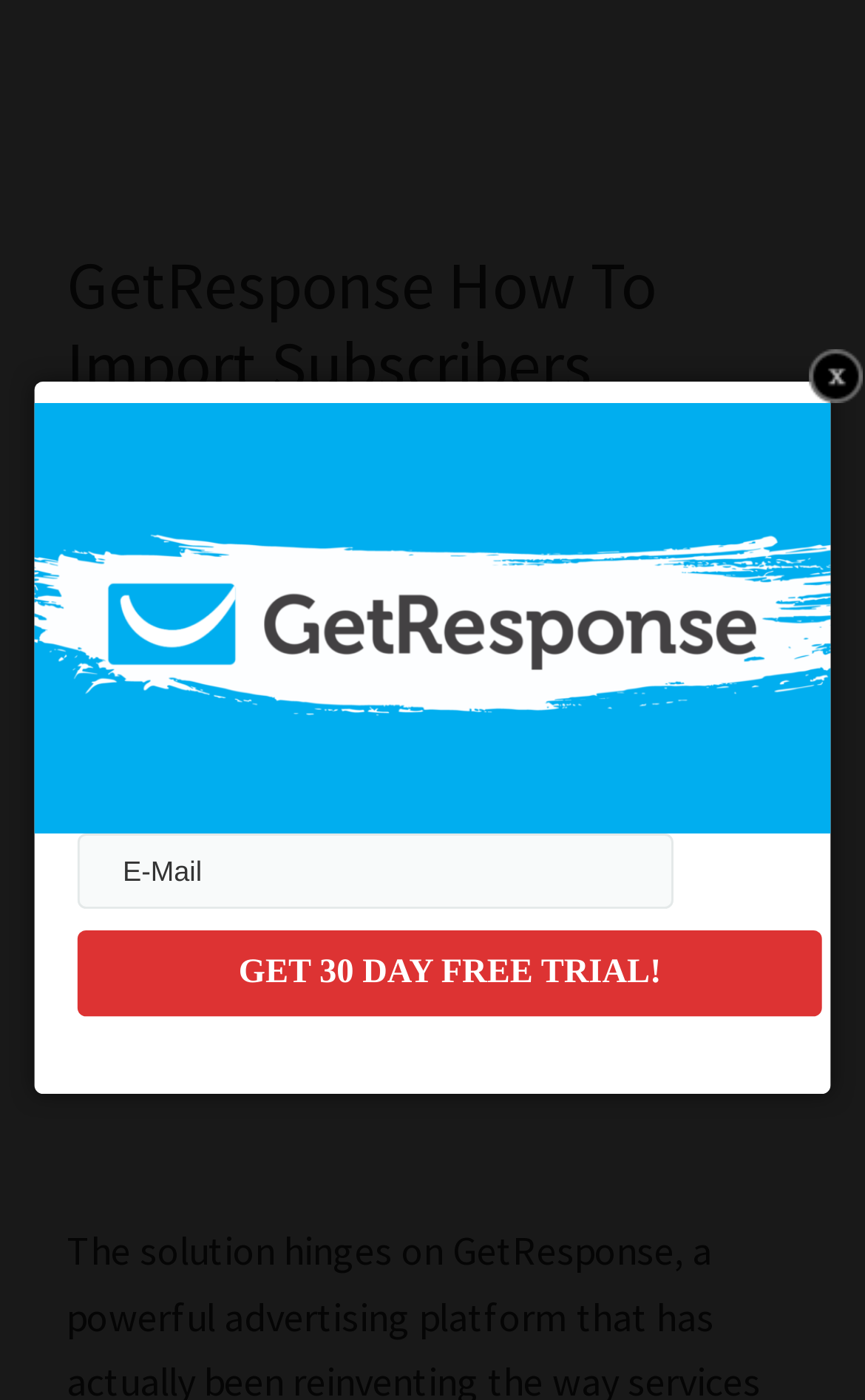Who is the author of the article?
Could you answer the question with a detailed and thorough explanation?

I found the author's name by looking at the link element in the header section, which contains the text 'Ian'.